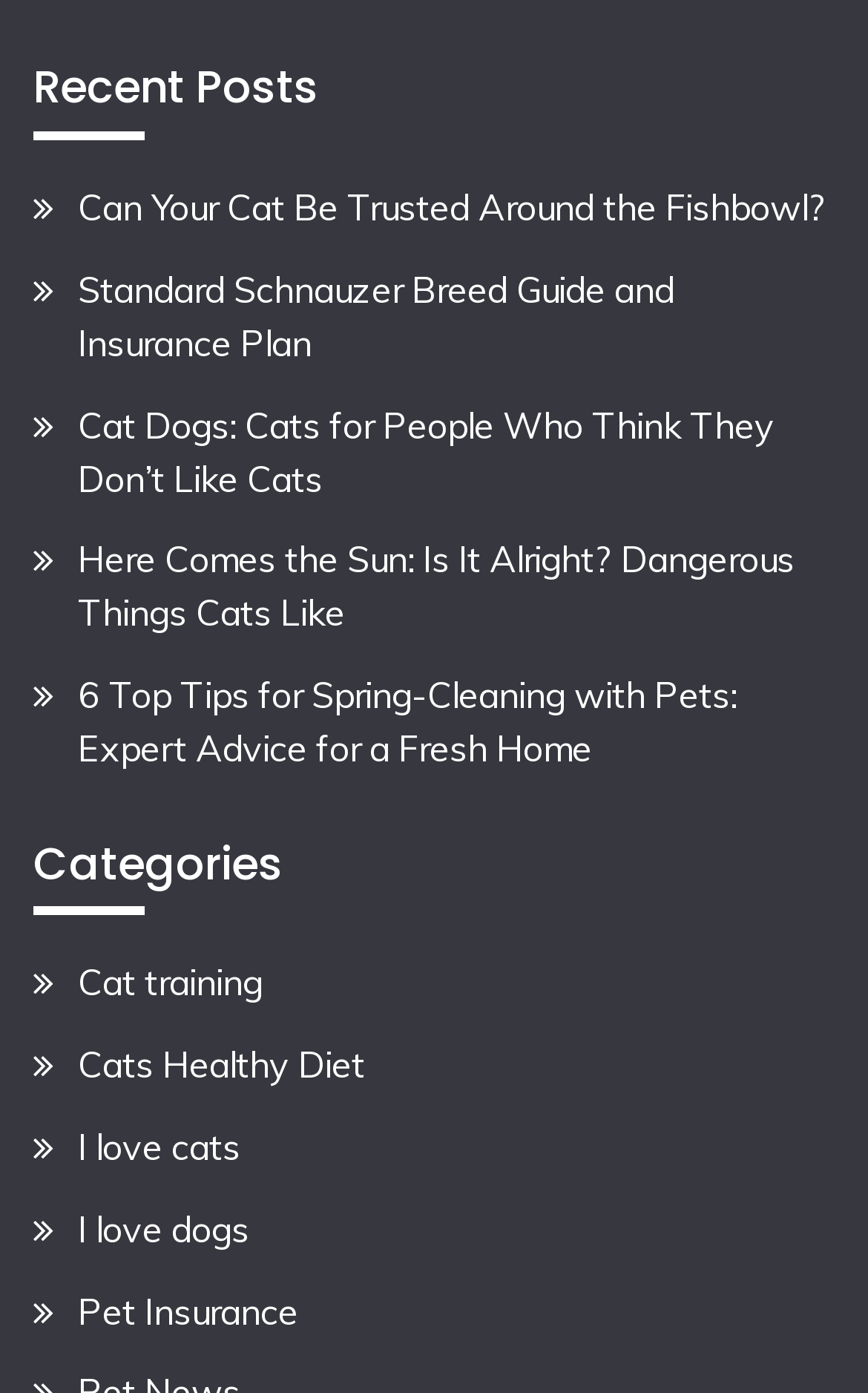Please answer the following question using a single word or phrase: 
Is 'Pet Insurance' a category?

Yes